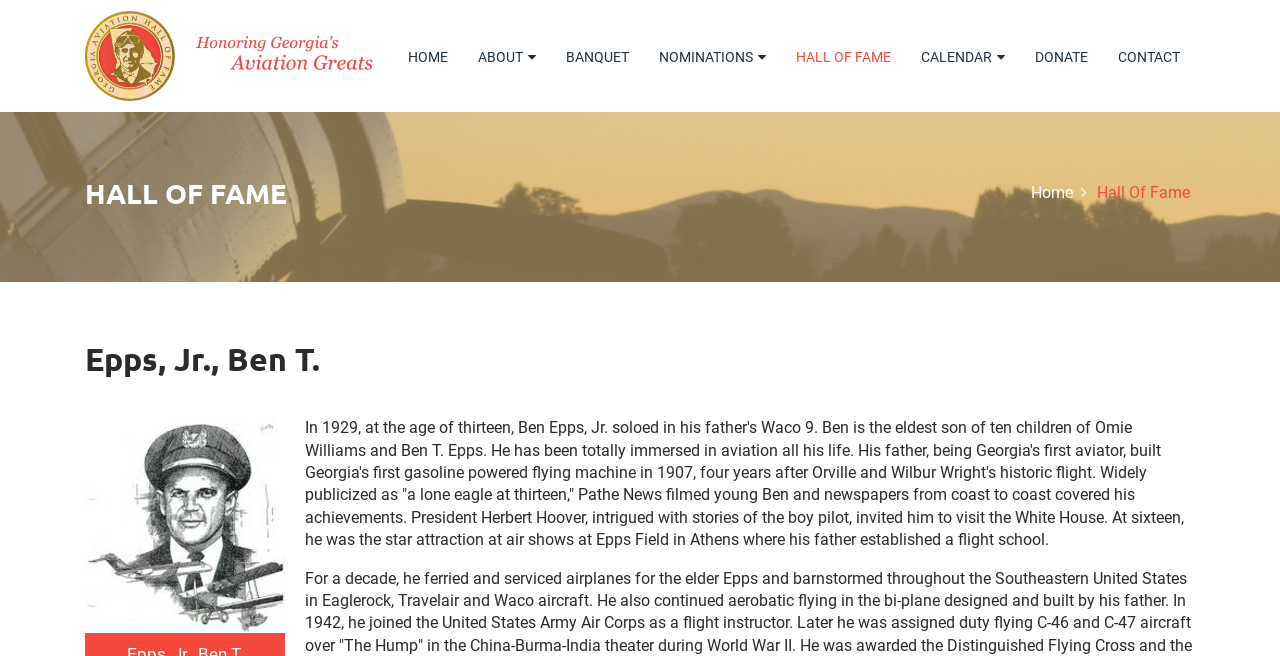What is the name of the field where Ben Epps, Jr. performed at air shows?
Using the image, provide a concise answer in one word or a short phrase.

Epps Field